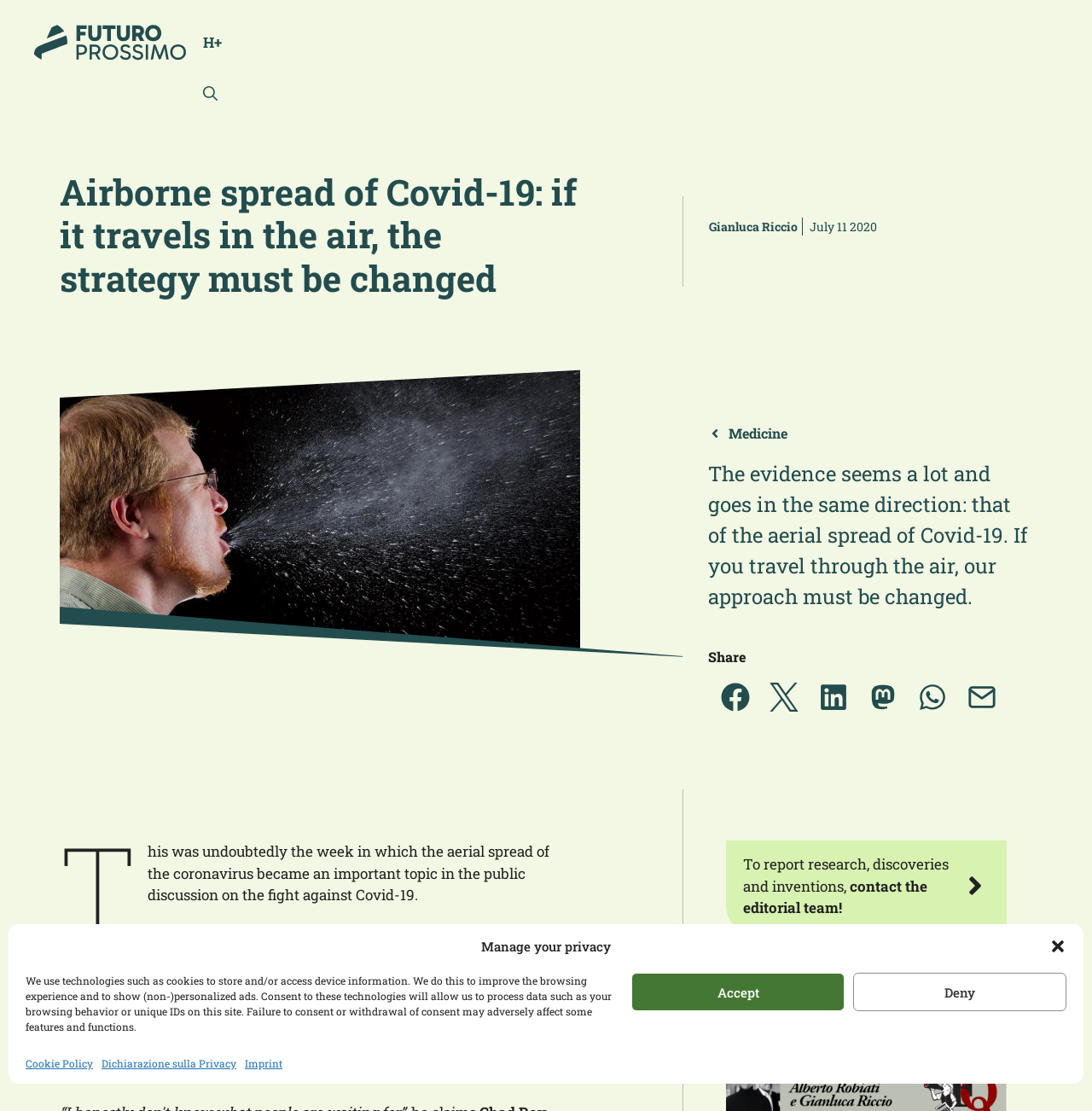What is the purpose of the 'Share' section?
Answer the question with a detailed and thorough explanation.

The 'Share' section contains links to various social media platforms such as Facebook, Twitter, LinkedIn, and others, indicating that the purpose of this section is to allow users to share the article on these platforms.